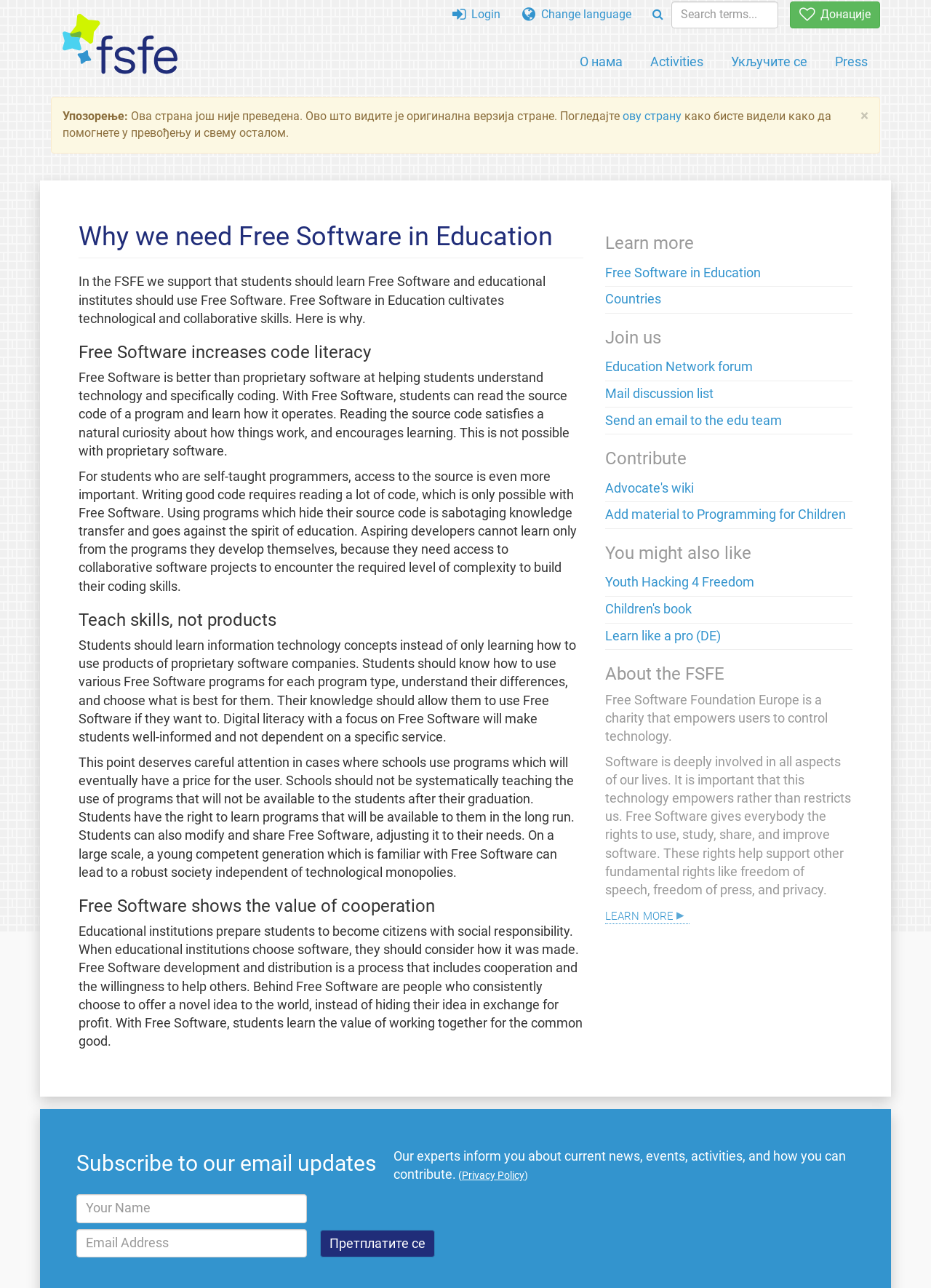Summarize the contents and layout of the webpage in detail.

The webpage is about the importance of Free Software in Education, specifically highlighting the benefits of using Free Software in educational institutions. The page is divided into several sections, each with a clear heading.

At the top of the page, there is a navigation menu with links to various sections, including "About us", "Activities", "Join us", and "Press". Below the navigation menu, there is a search bar with a button and a language selection dropdown.

The main content of the page is divided into four sections. The first section, "Why we need Free Software in Education", explains the importance of Free Software in education, highlighting its benefits in cultivating technological and collaborative skills. The second section, "Free Software increases code literacy", discusses how Free Software helps students understand technology and coding. The third section, "Teach skills, not products", emphasizes the importance of teaching information technology concepts instead of just using proprietary software products. The fourth section, "Free Software shows the value of cooperation", highlights the value of cooperation and social responsibility in Free Software development and distribution.

On the right side of the page, there is a complementary section with links to related resources, including "Learn more", "Join us", "Contribute", and "You might also like". This section also includes a heading "About the FSFE" with a brief description of the Free Software Foundation Europe.

At the bottom of the page, there is a section to subscribe to email updates, with a brief description of what the updates will cover. There is also a link to the Privacy Policy.

Throughout the page, there are several buttons, links, and textboxes, including a search button, language selection dropdown, and subscription form. The overall layout is clean and easy to navigate, with clear headings and concise text.